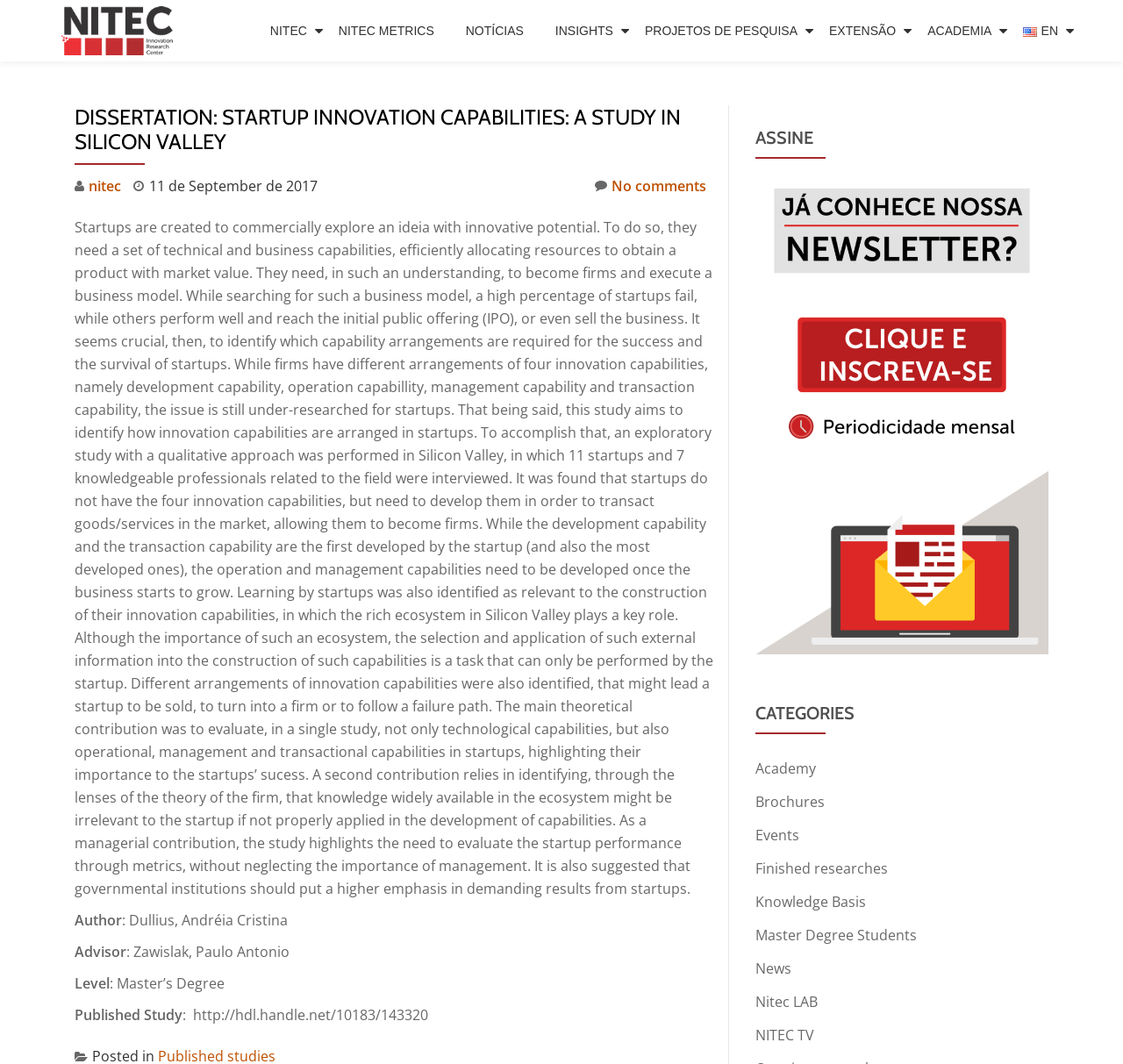Please mark the clickable region by giving the bounding box coordinates needed to complete this instruction: "View the dissertation details".

[0.066, 0.099, 0.637, 0.195]